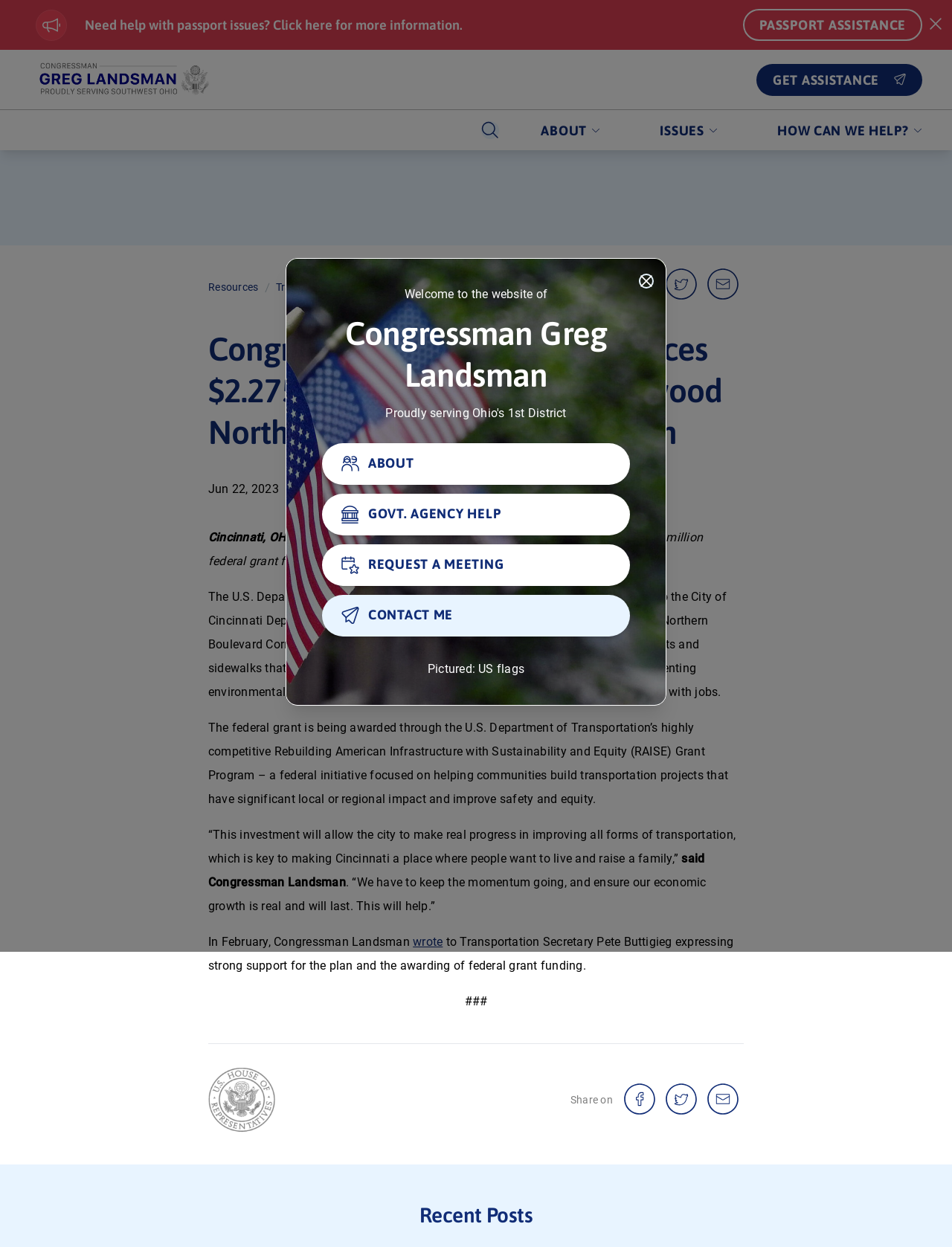What is the purpose of the Westwood Northern Boulevard Corridor Plan?
Look at the screenshot and respond with one word or a short phrase.

To identify strategies for safer Complete Streets and sidewalks